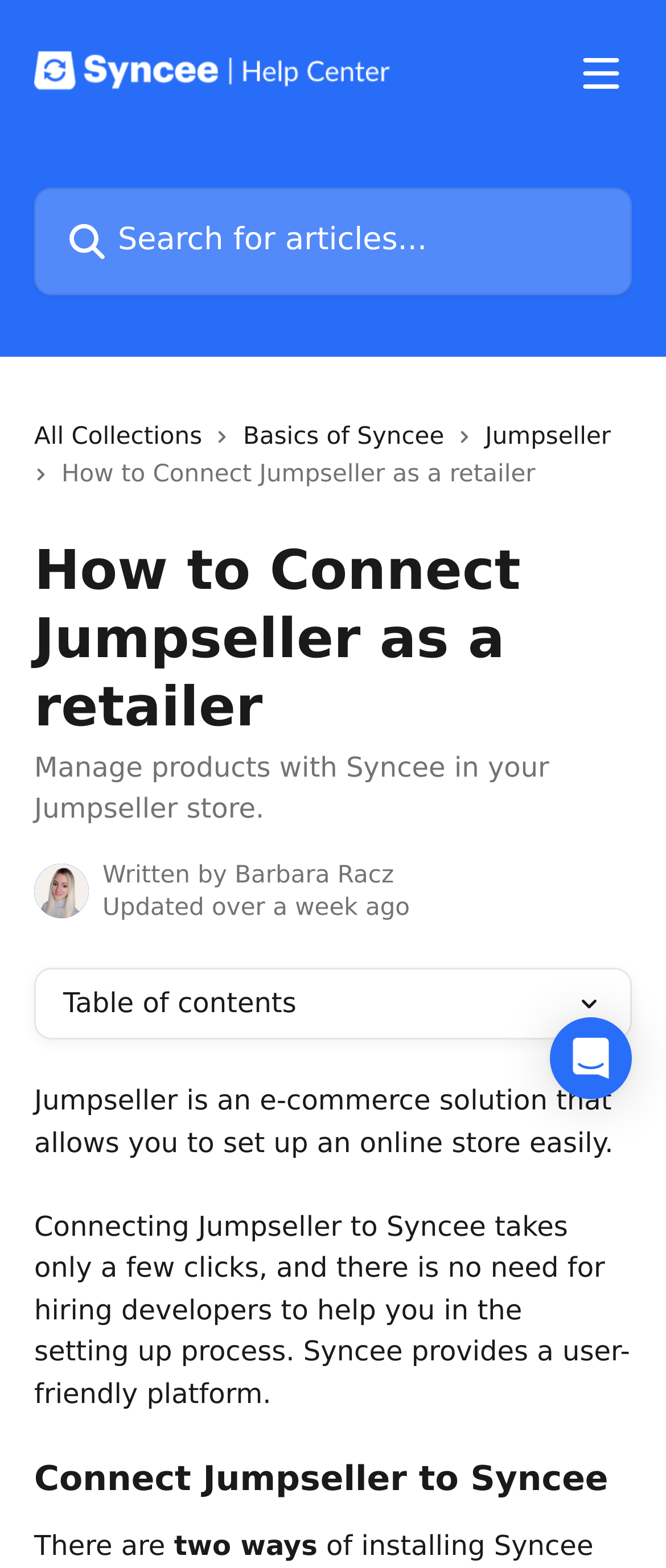Locate the UI element described as follows: "All Collections". Return the bounding box coordinates as four float numbers between 0 and 1 in the order [left, top, right, bottom].

[0.051, 0.266, 0.324, 0.291]